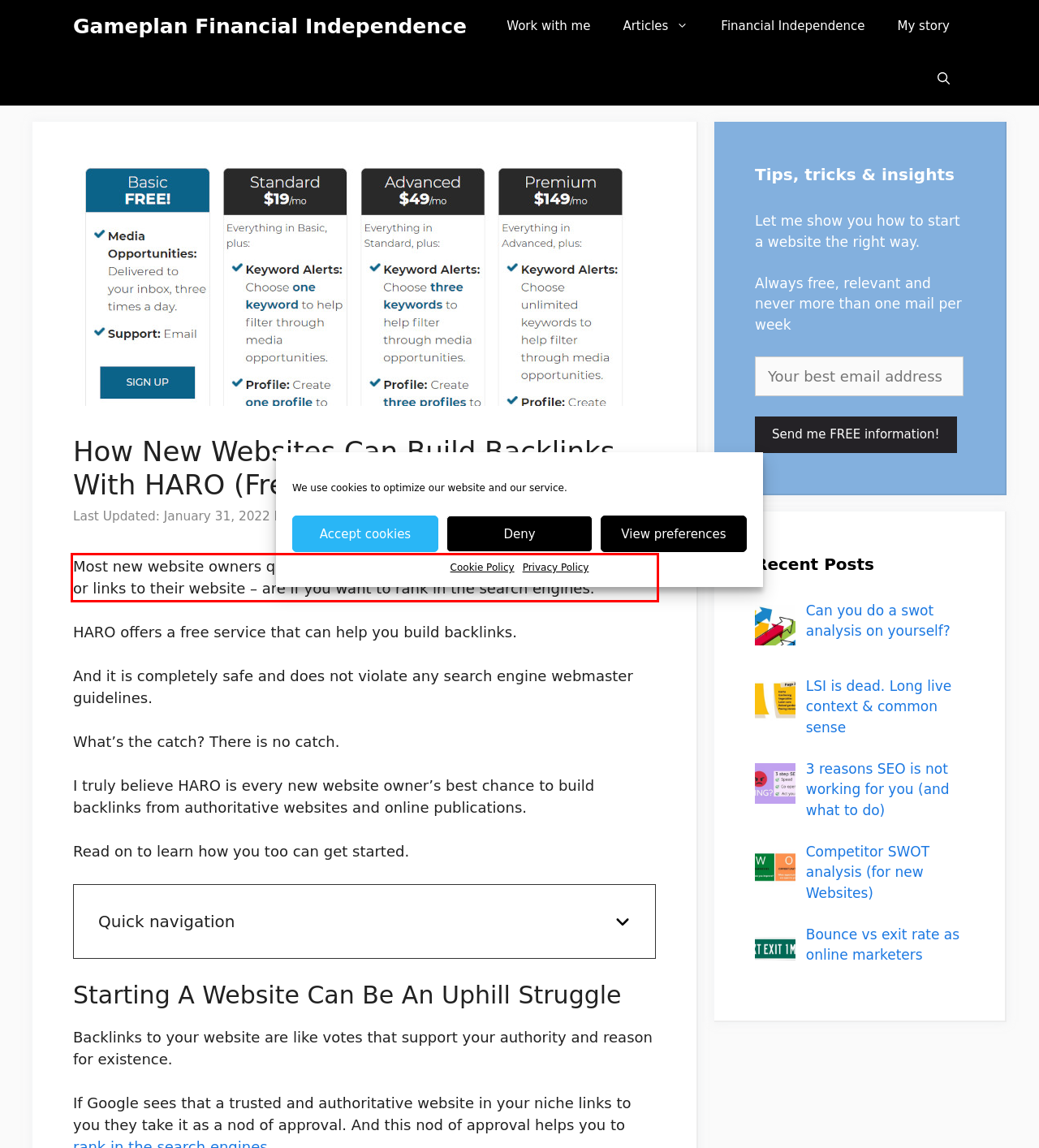Using the provided webpage screenshot, recognize the text content in the area marked by the red bounding box.

Most new website owners quickly learn that it is important to build backlinks – or links to their website – are if you want to rank in the search engines.